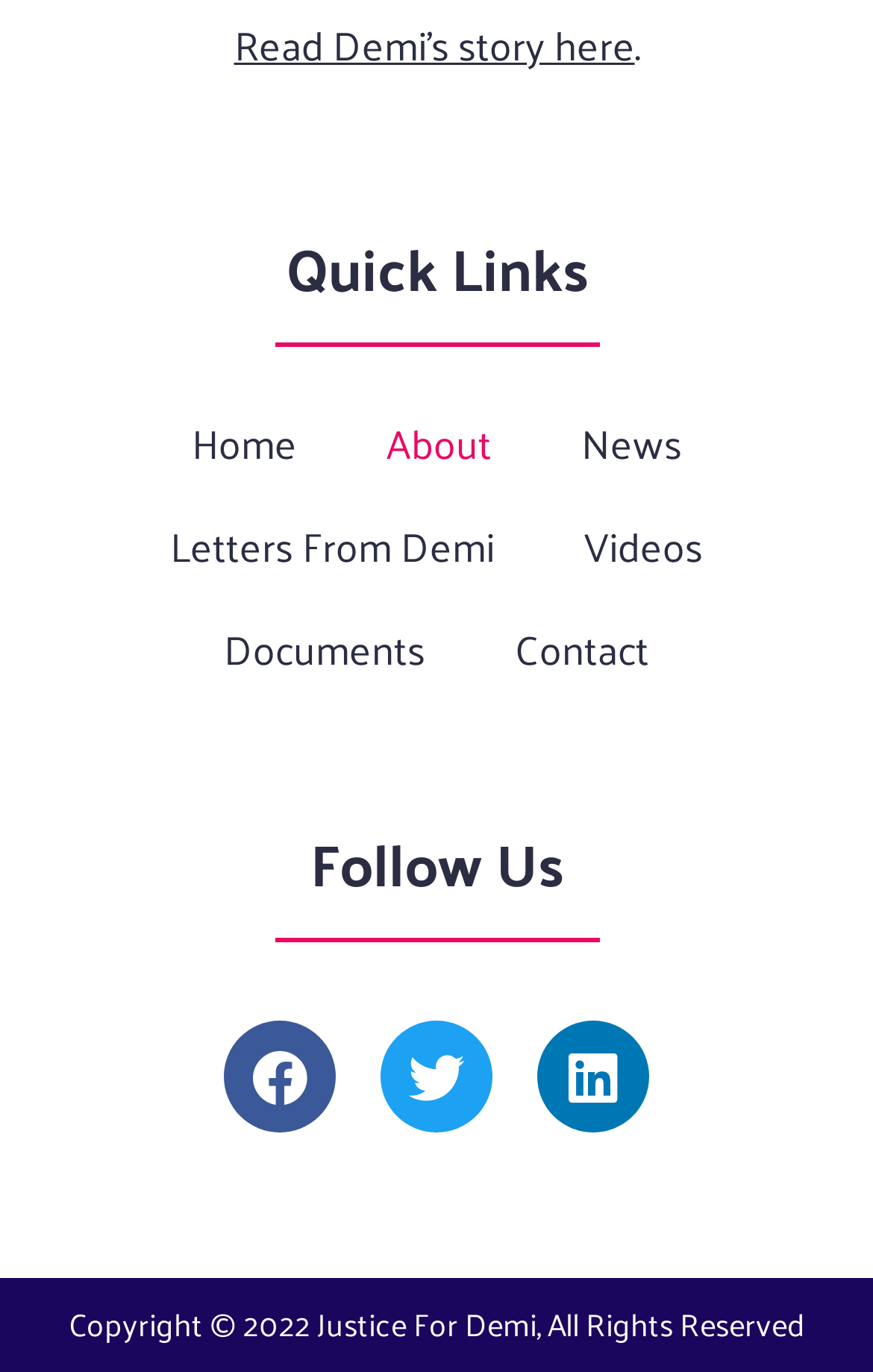Please identify the bounding box coordinates of the element that needs to be clicked to perform the following instruction: "Contact us".

[0.538, 0.436, 0.795, 0.511]